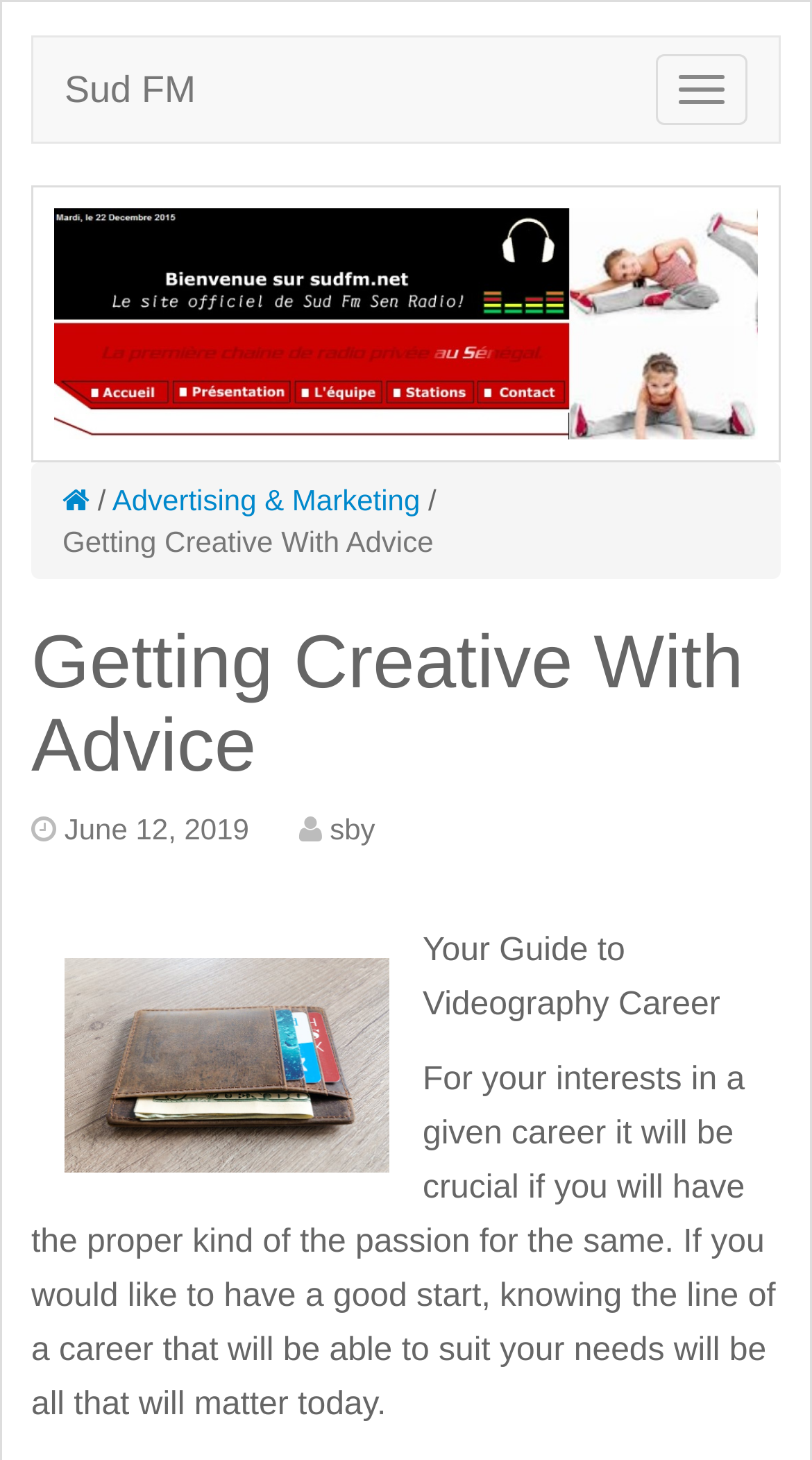Provide the bounding box coordinates for the specified HTML element described in this description: "Advertising & Marketing". The coordinates should be four float numbers ranging from 0 to 1, in the format [left, top, right, bottom].

[0.138, 0.332, 0.517, 0.354]